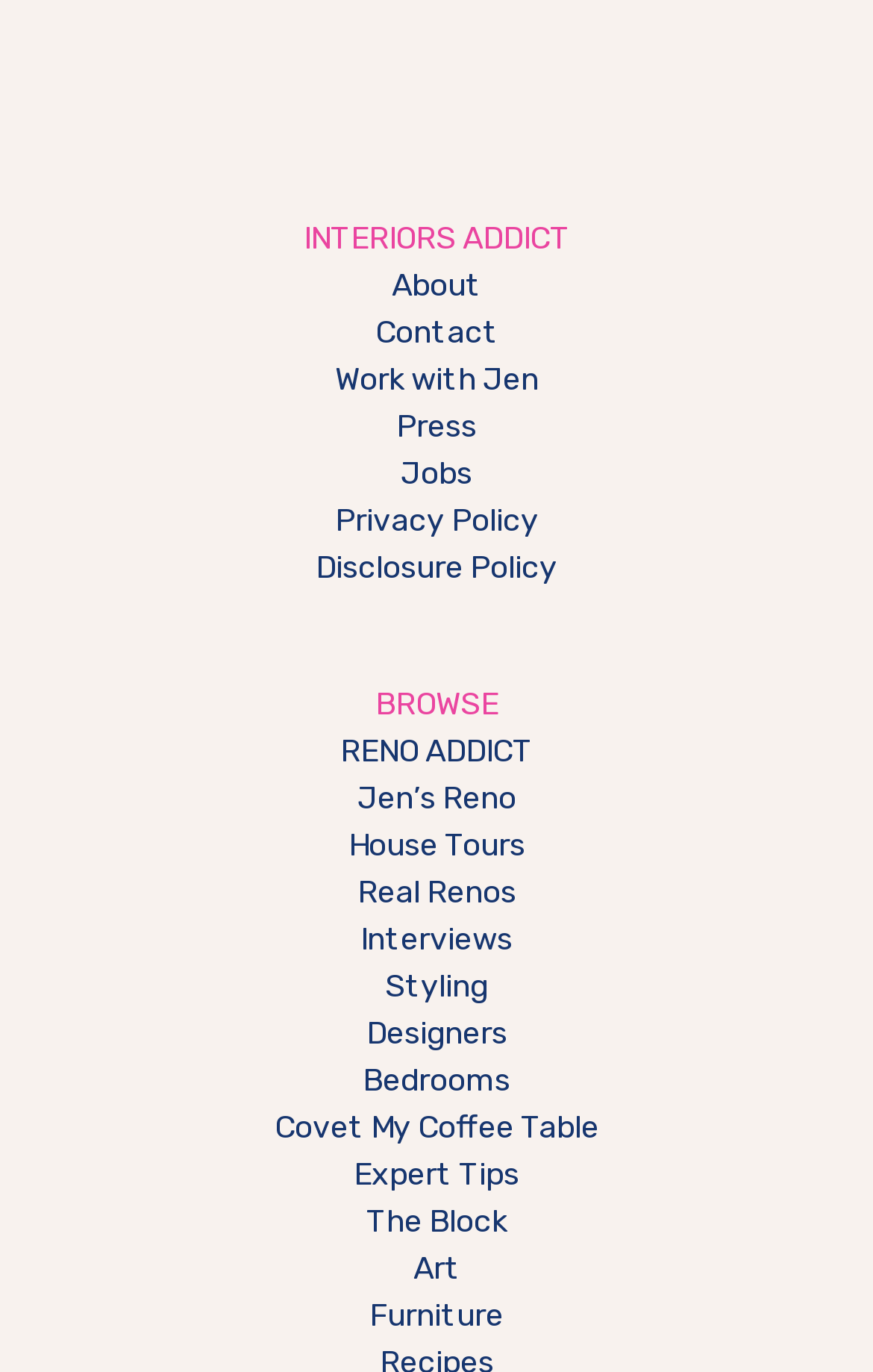Identify the bounding box coordinates for the UI element described as follows: Work with Jen. Use the format (top-left x, top-left y, bottom-right x, bottom-right y) and ensure all values are floating point numbers between 0 and 1.

[0.383, 0.263, 0.617, 0.291]